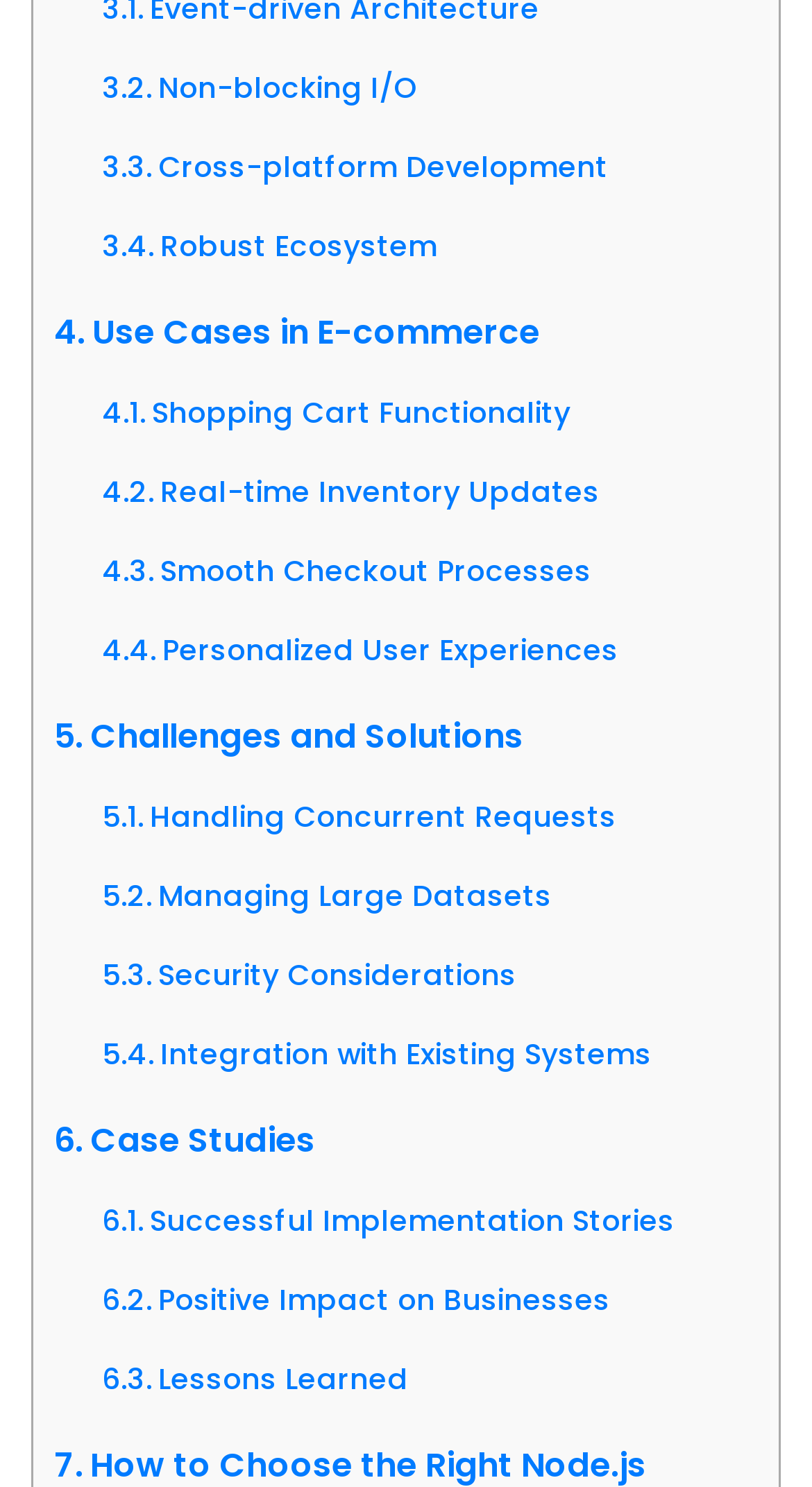What is the last topic mentioned in the webpage?
Examine the image and provide an in-depth answer to the question.

From the links on the webpage, I can see that the last topic mentioned is Lessons Learned, which is listed at the bottom of the page.